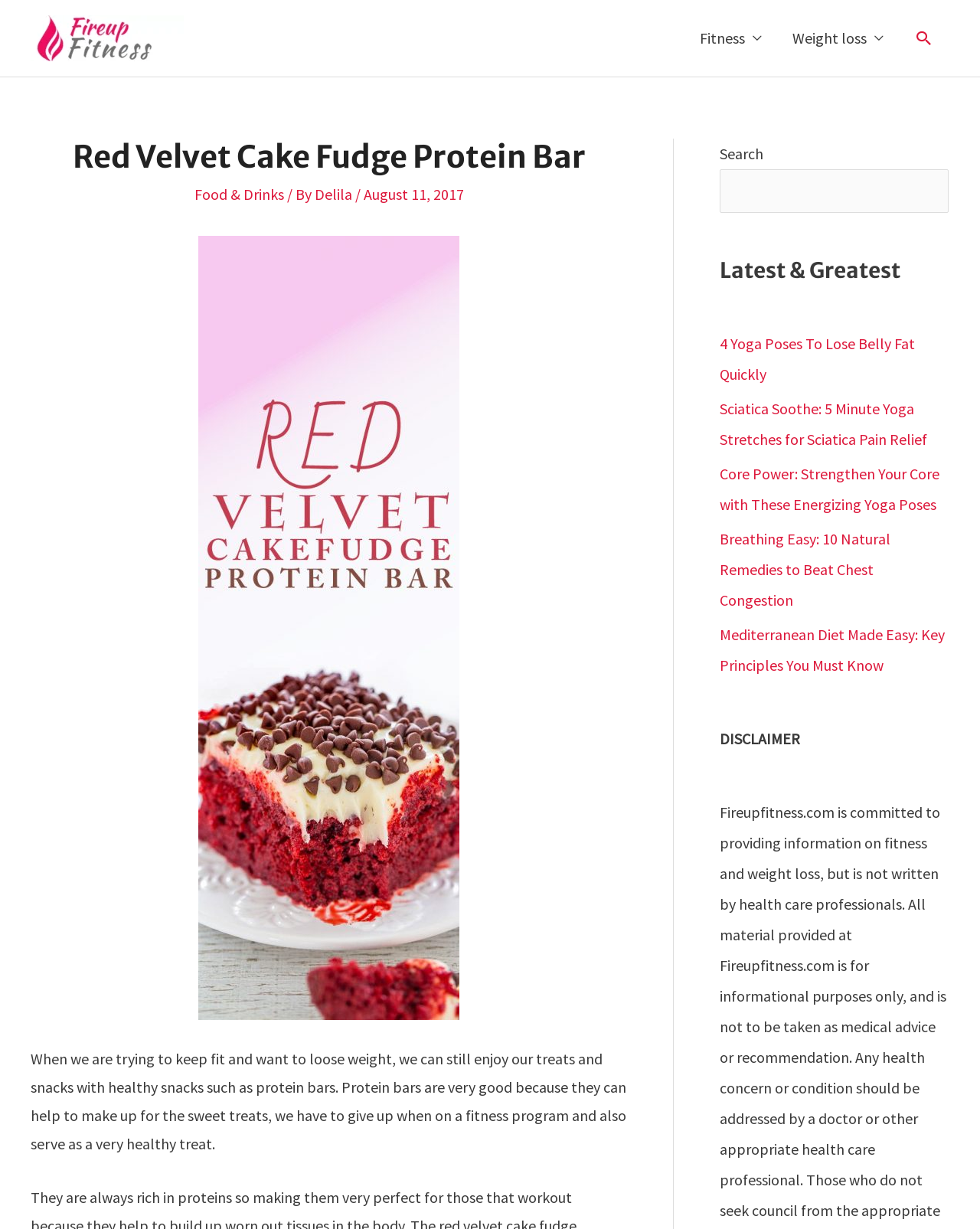Describe all the key features of the webpage in detail.

The webpage is about fitness and healthy living, with a focus on protein bars as a healthy snack option. At the top left, there is a link to the website "FireupFitness.com" accompanied by an image of the same name. 

To the right of this, there is a navigation menu with links to "Fitness", "Weight loss", and a search icon. Below this, there is a header section with a heading that reads "Red Velvet Cake Fudge Protein Bar". This is followed by links to "Food & Drinks" and the author's name, "Delila", along with the date "August 11, 2017". 

Below the header section, there is a paragraph of text that discusses the benefits of protein bars as a healthy snack option for those trying to lose weight. 

On the right side of the page, there are several sections. The first section has a search bar with a label that reads "Search". Below this, there is a heading that reads "Latest & Greatest", followed by a list of links to various articles related to fitness and health, including yoga poses, sciatica pain relief, and natural remedies for chest congestion. 

At the bottom right, there is a disclaimer section with a heading that reads "DISCLAIMER".